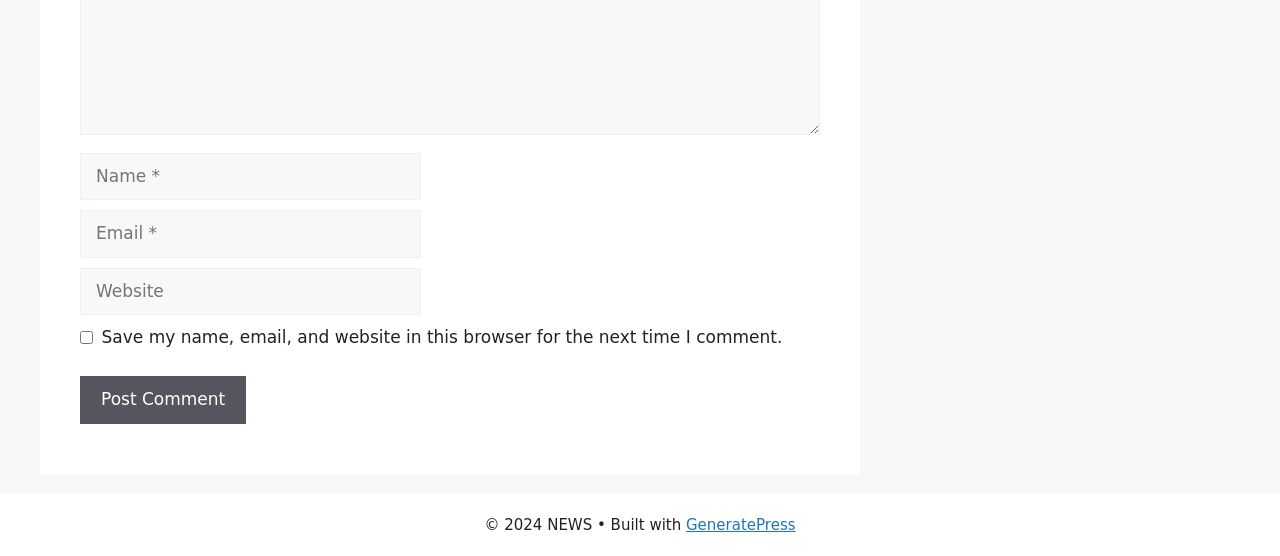What is the function of the 'Post Comment' button?
From the image, respond using a single word or phrase.

Submit comment